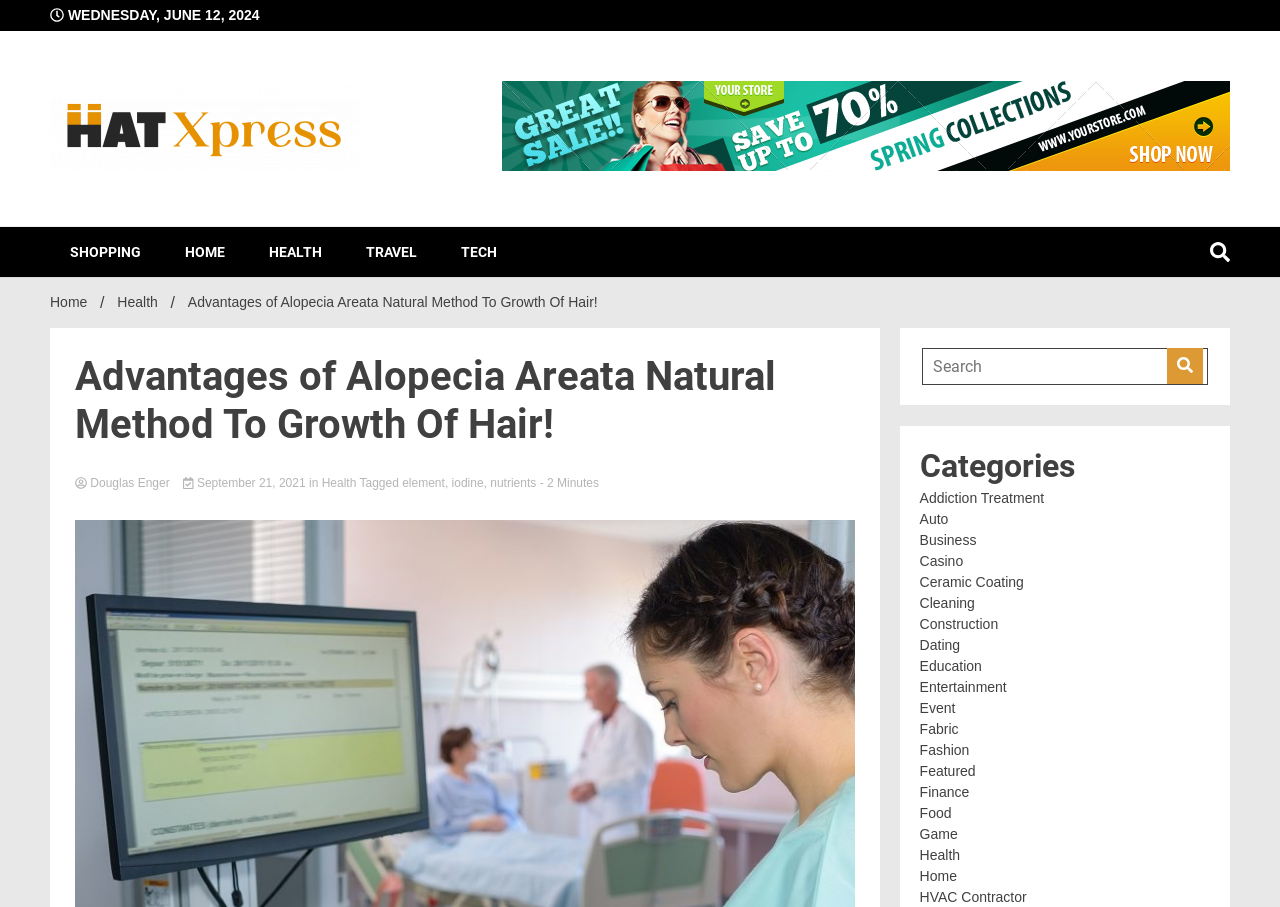Locate the bounding box coordinates of the area where you should click to accomplish the instruction: "Click on the 'SHOPPING' link".

[0.039, 0.25, 0.126, 0.305]